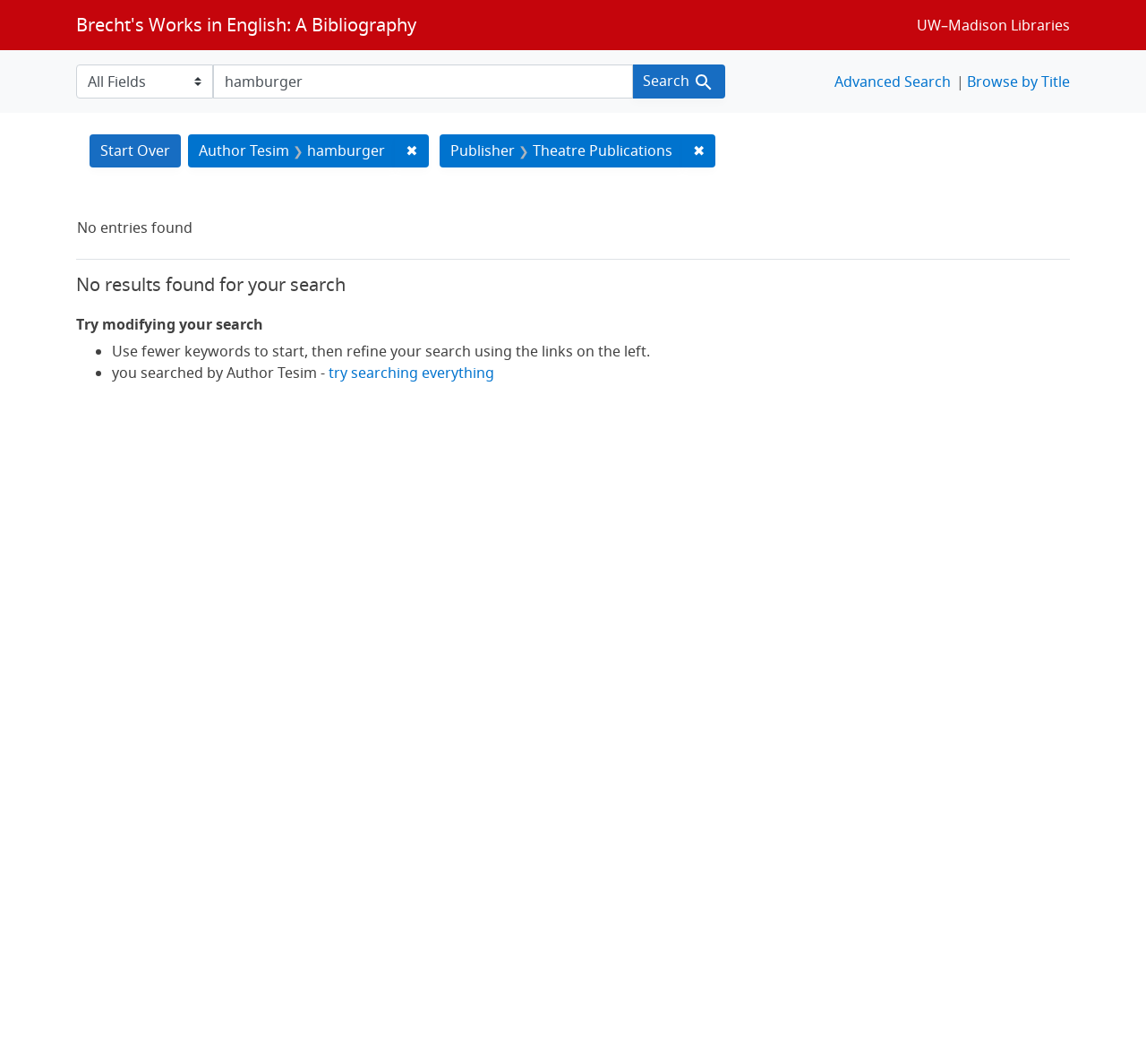Pinpoint the bounding box coordinates of the clickable area necessary to execute the following instruction: "Go to advanced search". The coordinates should be given as four float numbers between 0 and 1, namely [left, top, right, bottom].

[0.728, 0.067, 0.83, 0.086]